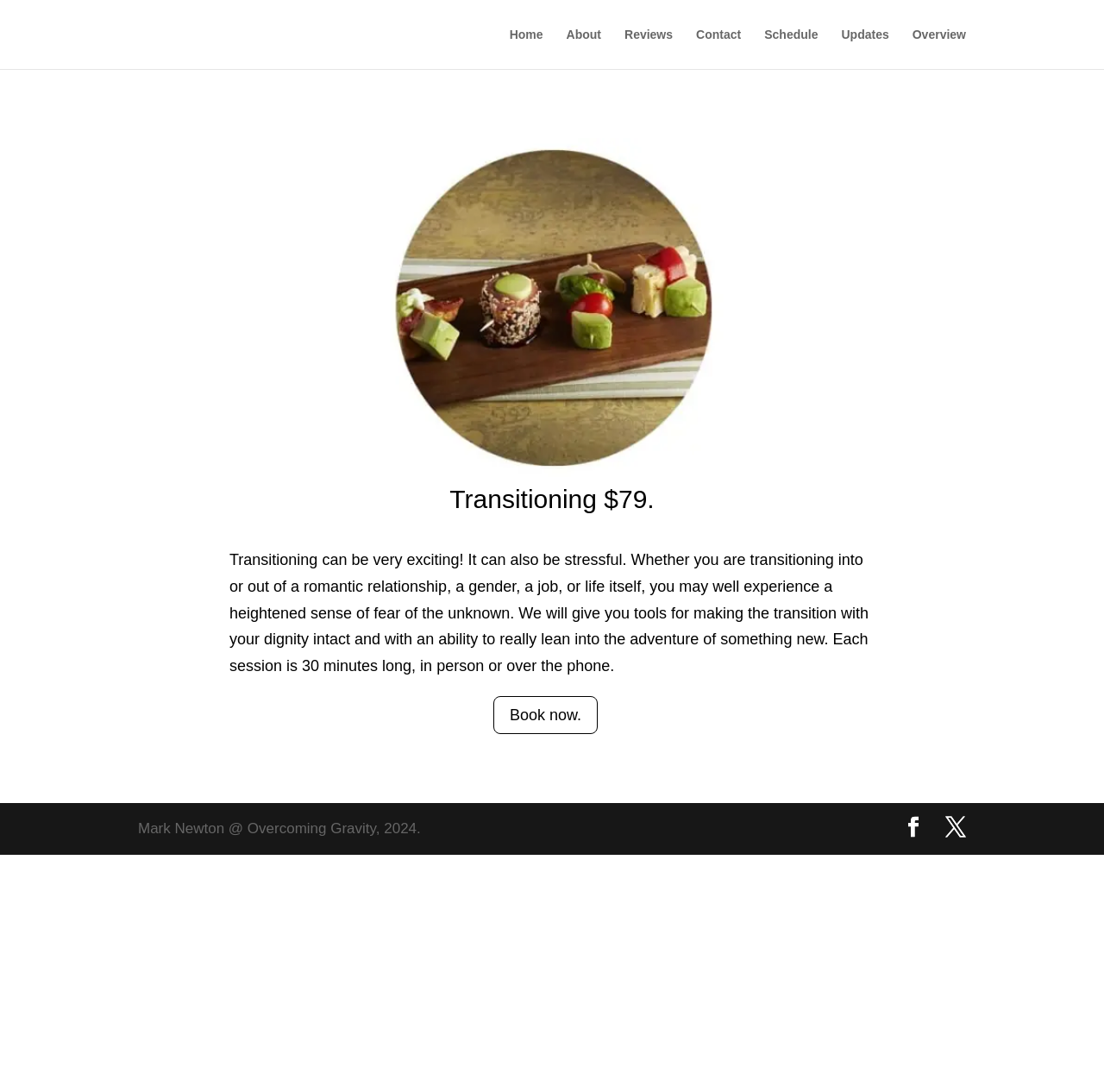Please mark the clickable region by giving the bounding box coordinates needed to complete this instruction: "Click on the Home link".

[0.461, 0.026, 0.492, 0.063]